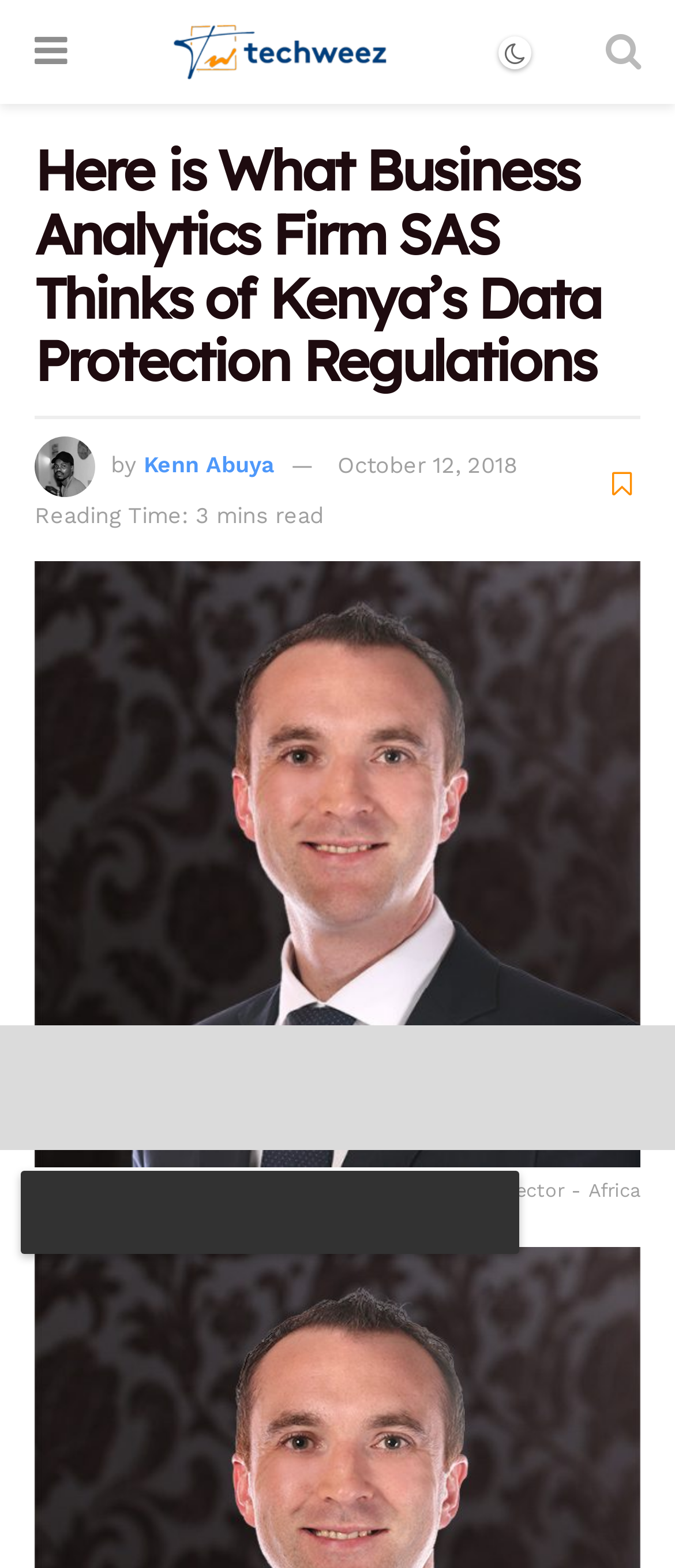Based on the image, provide a detailed response to the question:
How long does it take to read the article?

I found the reading time by looking at the text that mentions 'Reading Time: 3 mins read'.